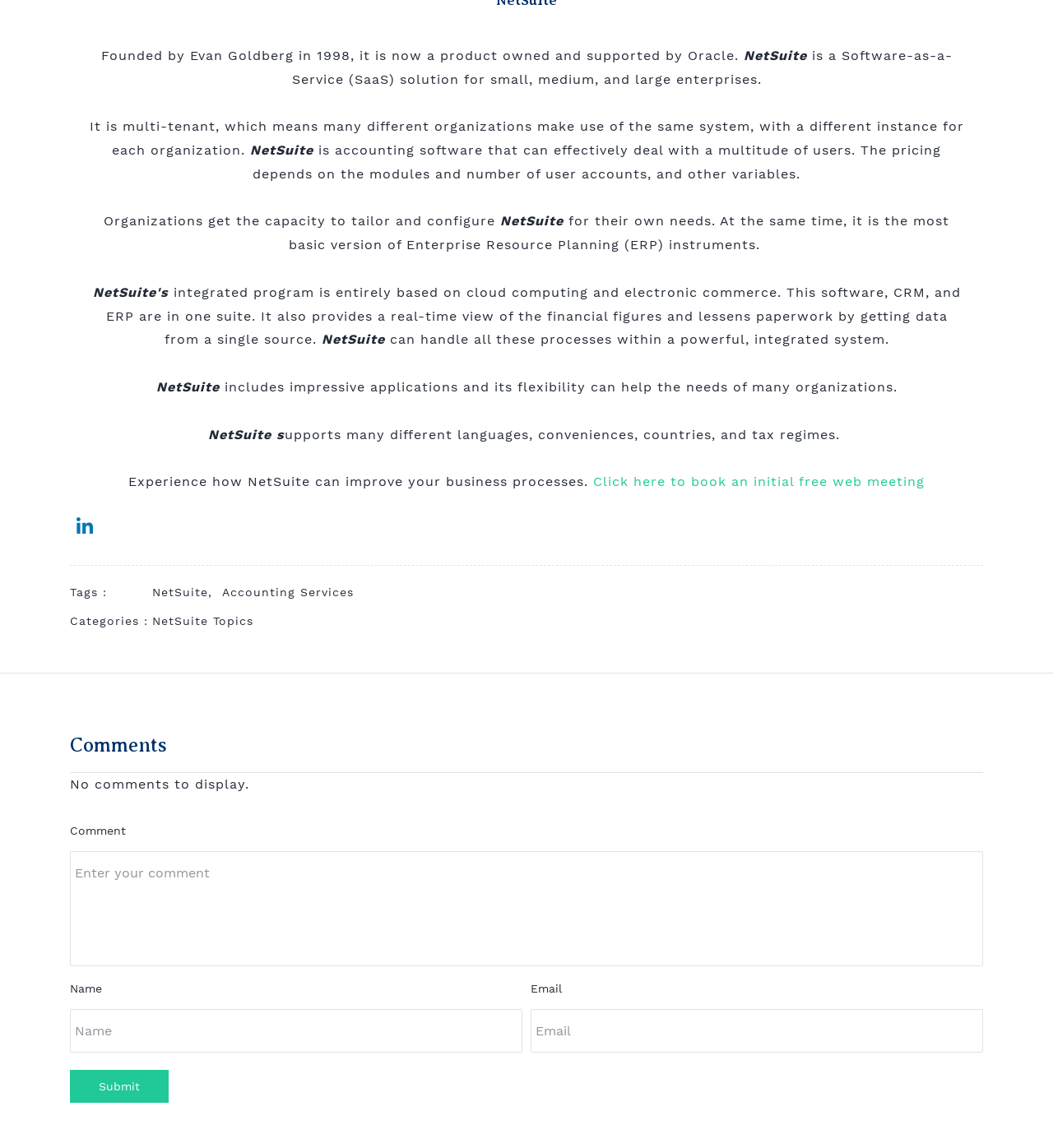Please examine the image and provide a detailed answer to the question: What is the benefit of using NetSuite?

The webpage states that NetSuite provides a real-time view of the financial figures and lessens paperwork by getting data from a single source, which is one of the benefits of using NetSuite.